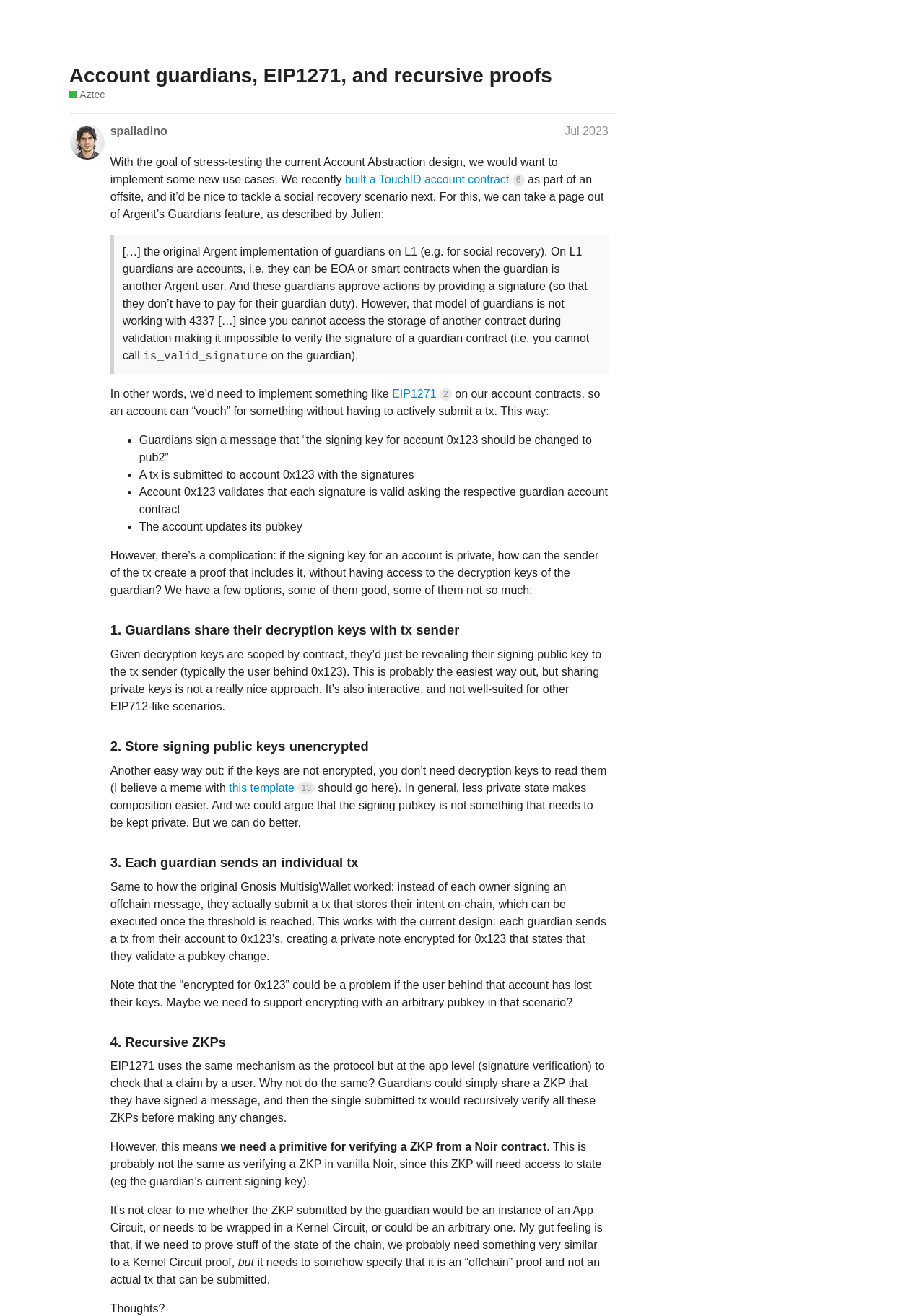Can you determine the bounding box coordinates of the area that needs to be clicked to fulfill the following instruction: "Click the 'Log In' button"?

[0.752, 0.01, 0.813, 0.027]